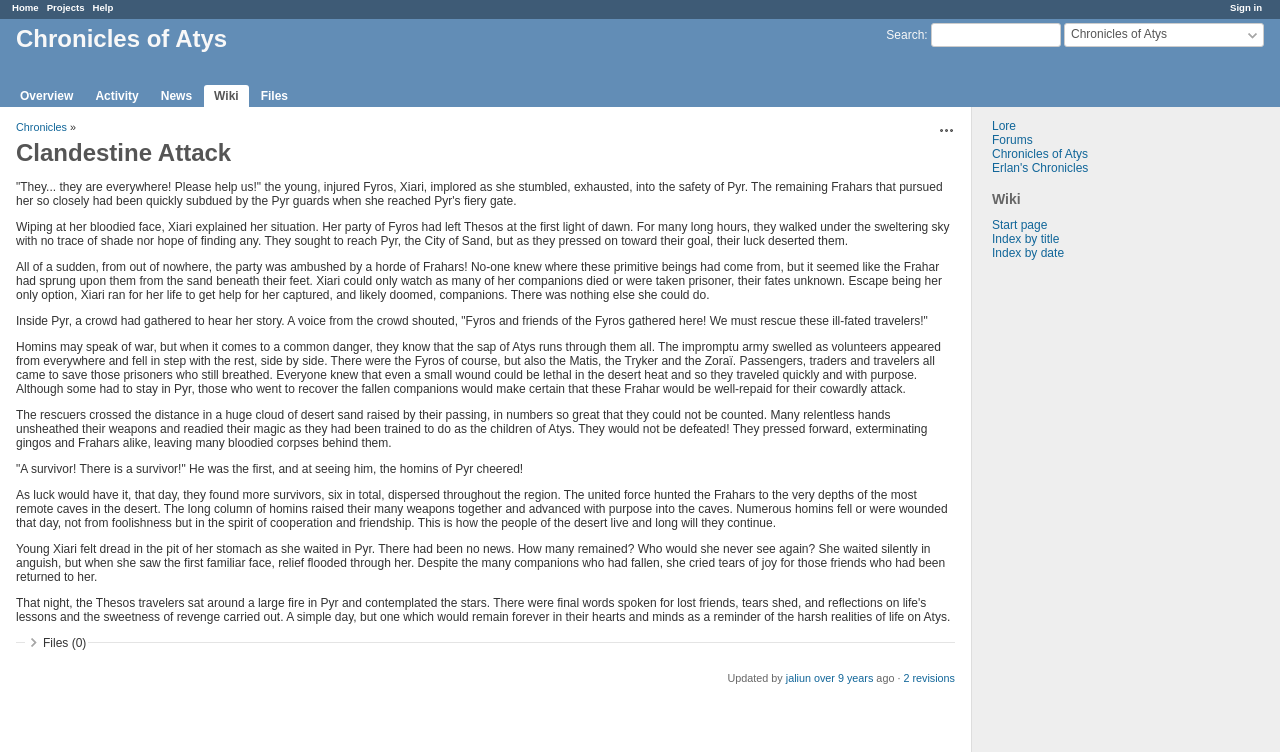Find the bounding box coordinates of the clickable element required to execute the following instruction: "Search for something". Provide the coordinates as four float numbers between 0 and 1, i.e., [left, top, right, bottom].

[0.727, 0.031, 0.829, 0.063]